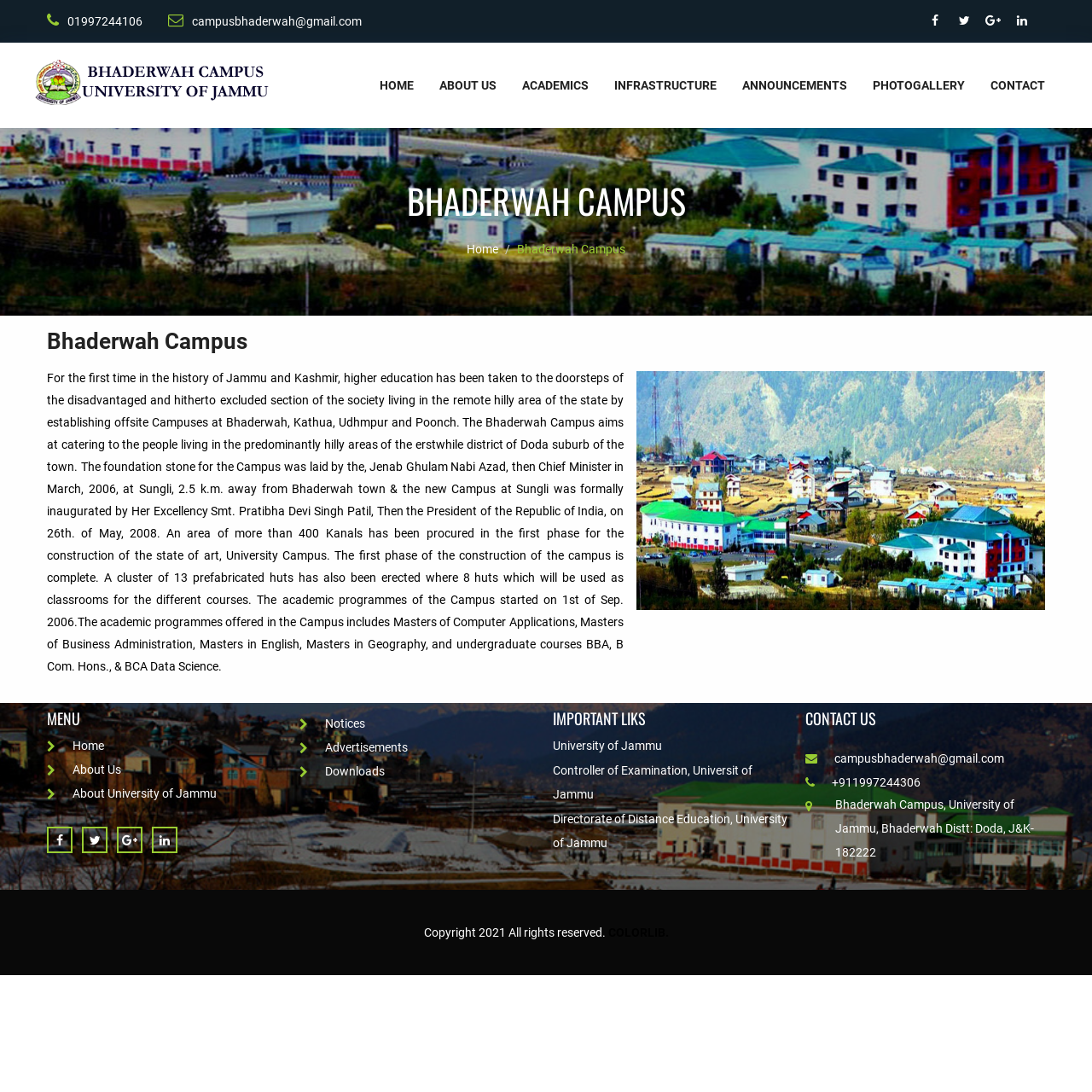Generate a thorough caption that explains the contents of the webpage.

The webpage is about Bhaderwah Campus University of Jammu. At the top, there are several links, including phone numbers and email addresses, aligned horizontally. Below these links, there is a heading "BHADERWAH CAMPUS" in a prominent font size. 

Underneath the heading, there are several navigation links, including "HOME", "ABOUT US", "ACADEMICS", "INFRASTRUCTURE", "ANNOUNCEMENTS", "PHOTOGALLERY", and "CONTACT", arranged horizontally. 

On the left side of the page, there is a section with a heading "Bhaderwah Campus" that provides information about the campus, including its history, location, and academic programs offered. The text is divided into paragraphs, making it easy to read.

On the right side of the page, there is a menu section with a heading "MENU". This section contains several links, including "Home", "About Us", "About University of Jammu", and others, arranged vertically. 

Below the menu section, there are three columns of links. The first column has headings "NOTICES", "ADVERTISEMENTS", and "DOWNLOADS". The second column has a heading "IMPORTANT LINKS" with links to University of Jammu, Controller of Examination, and Directorate of Distance Education. The third column has a heading "CONTACT US" with contact information, including email address, phone number, and physical address.

At the bottom of the page, there is a copyright notice and a link to COLORLIB.